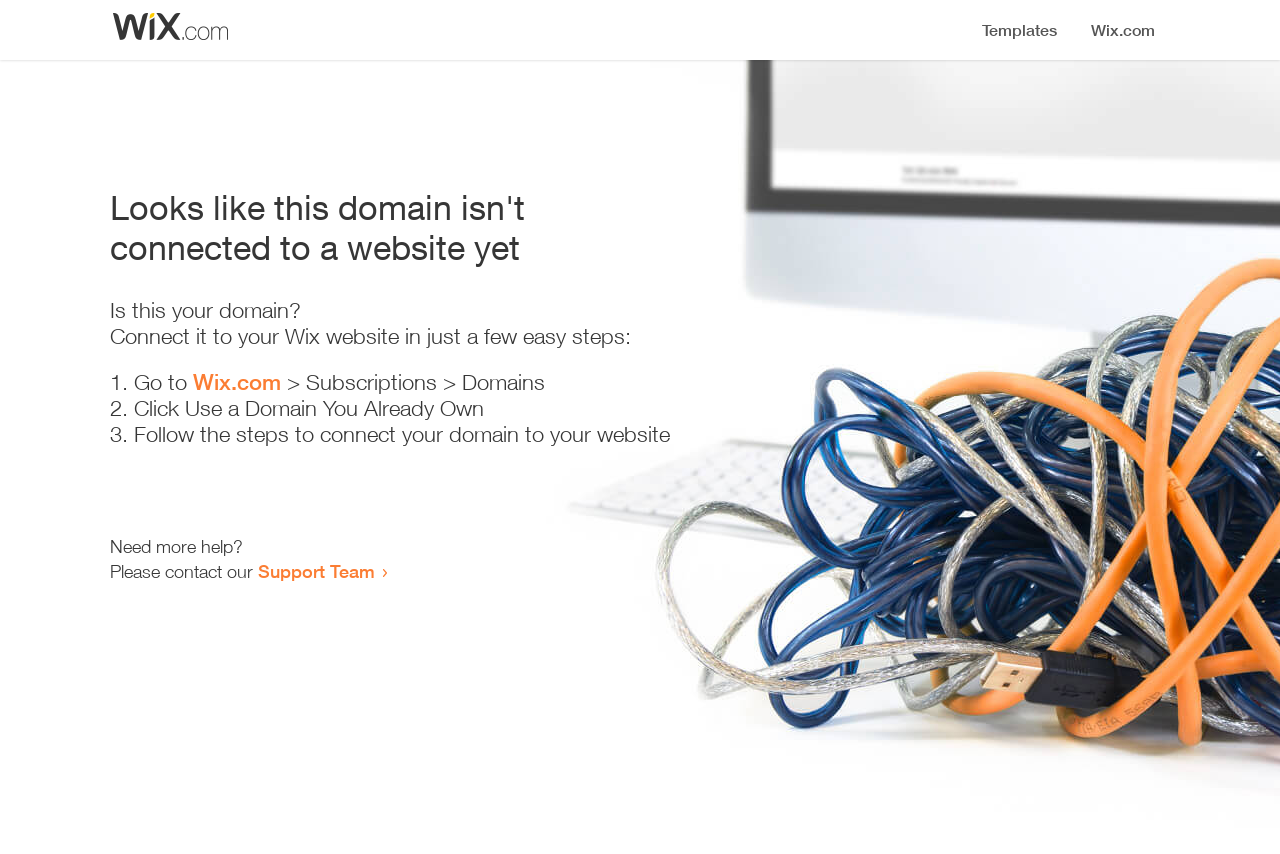Please determine the bounding box coordinates for the UI element described as: "Support Team".

[0.202, 0.656, 0.293, 0.681]